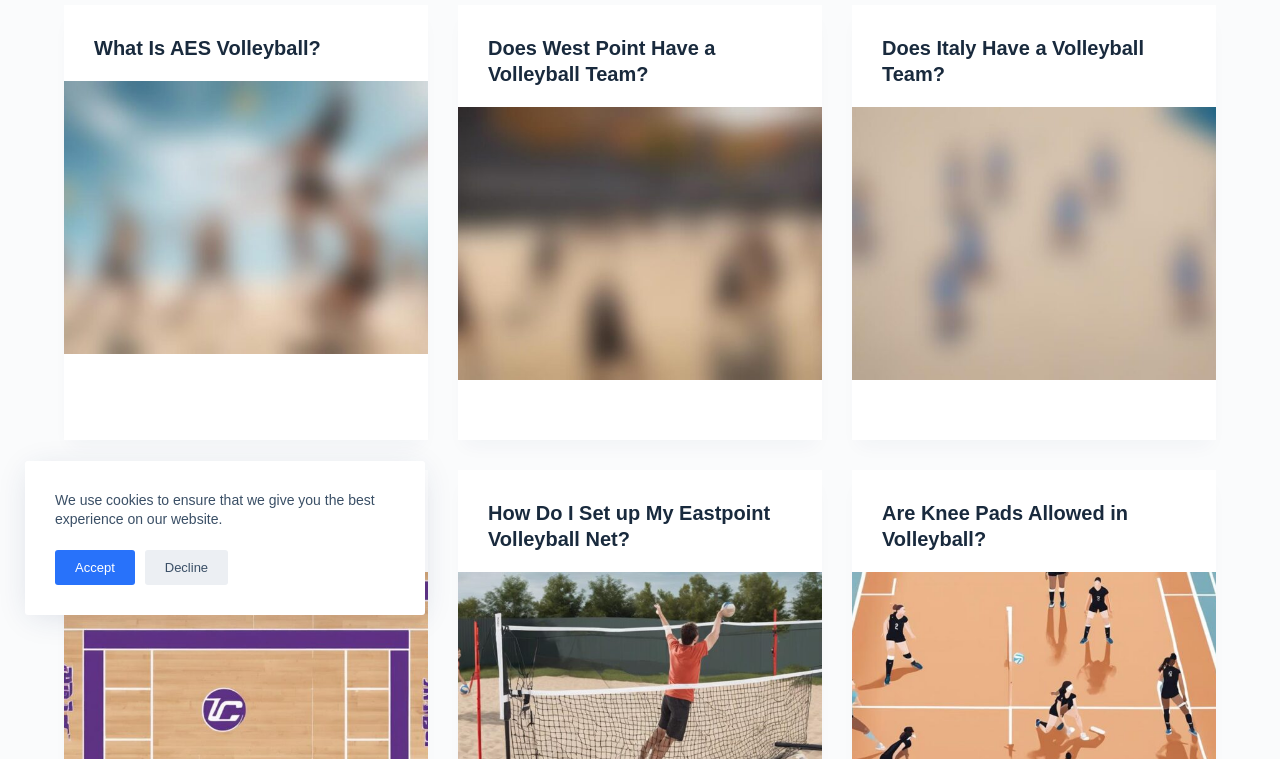Provide the bounding box coordinates of the HTML element described by the text: "Does Gcu Have Volleyball Team?". The coordinates should be in the format [left, top, right, bottom] with values between 0 and 1.

[0.073, 0.661, 0.264, 0.725]